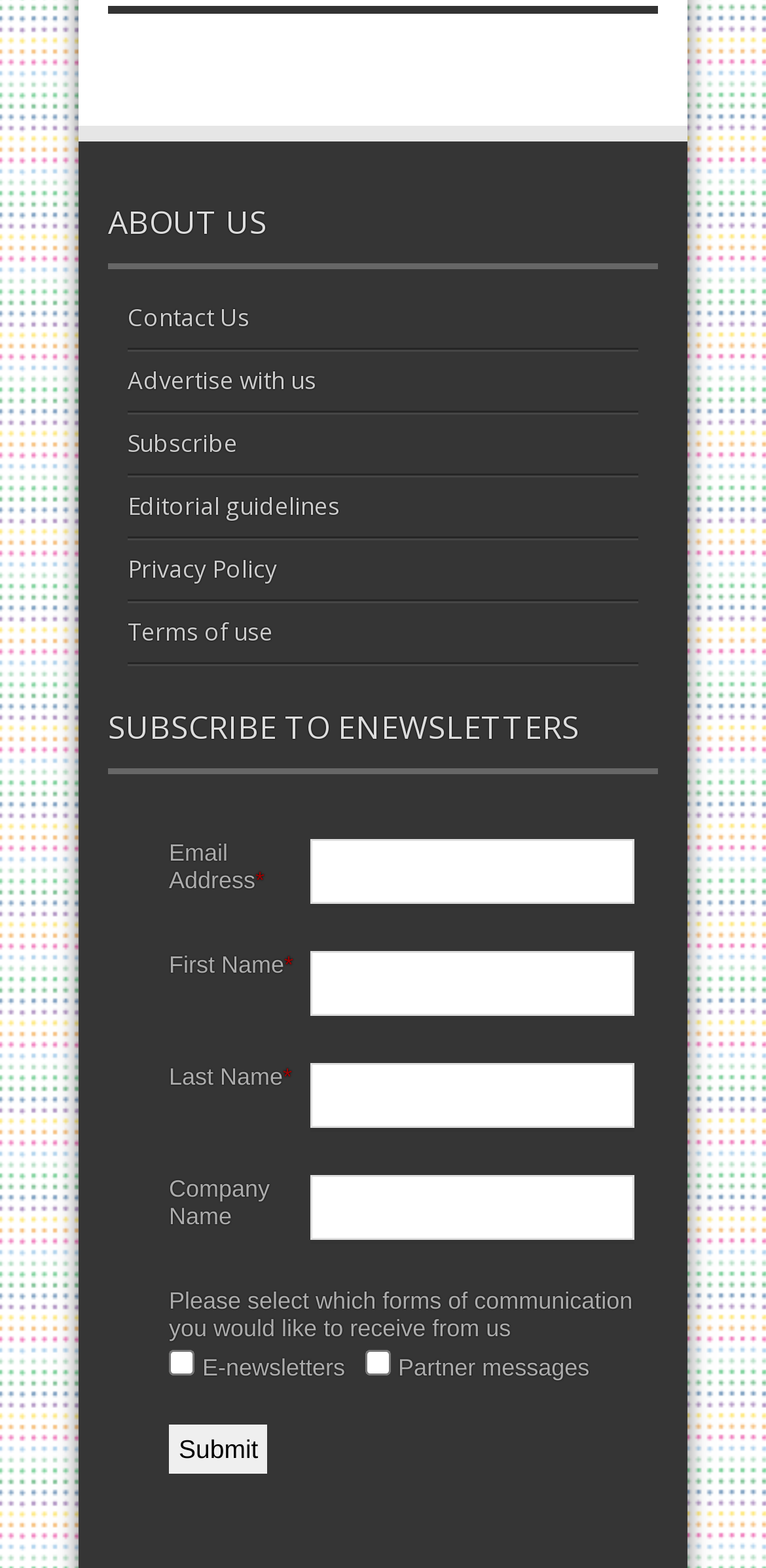Locate the bounding box of the UI element described in the following text: "parent_node: Partner messages name="em_wfs_formfield_3607097[Partner messages]"".

[0.476, 0.861, 0.509, 0.878]